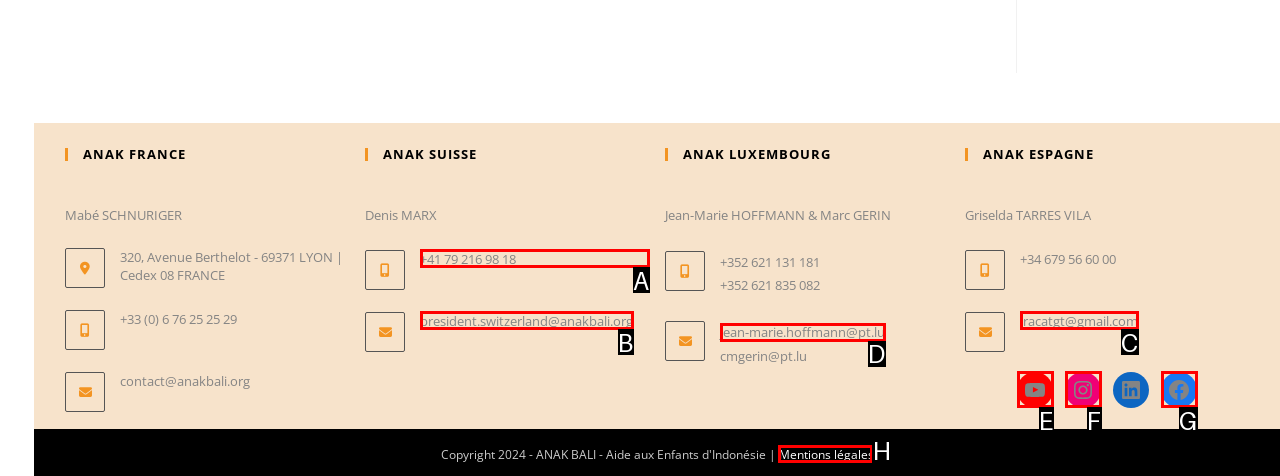Choose the letter that corresponds to the correct button to accomplish the task: Read the legal mentions
Reply with the letter of the correct selection only.

H